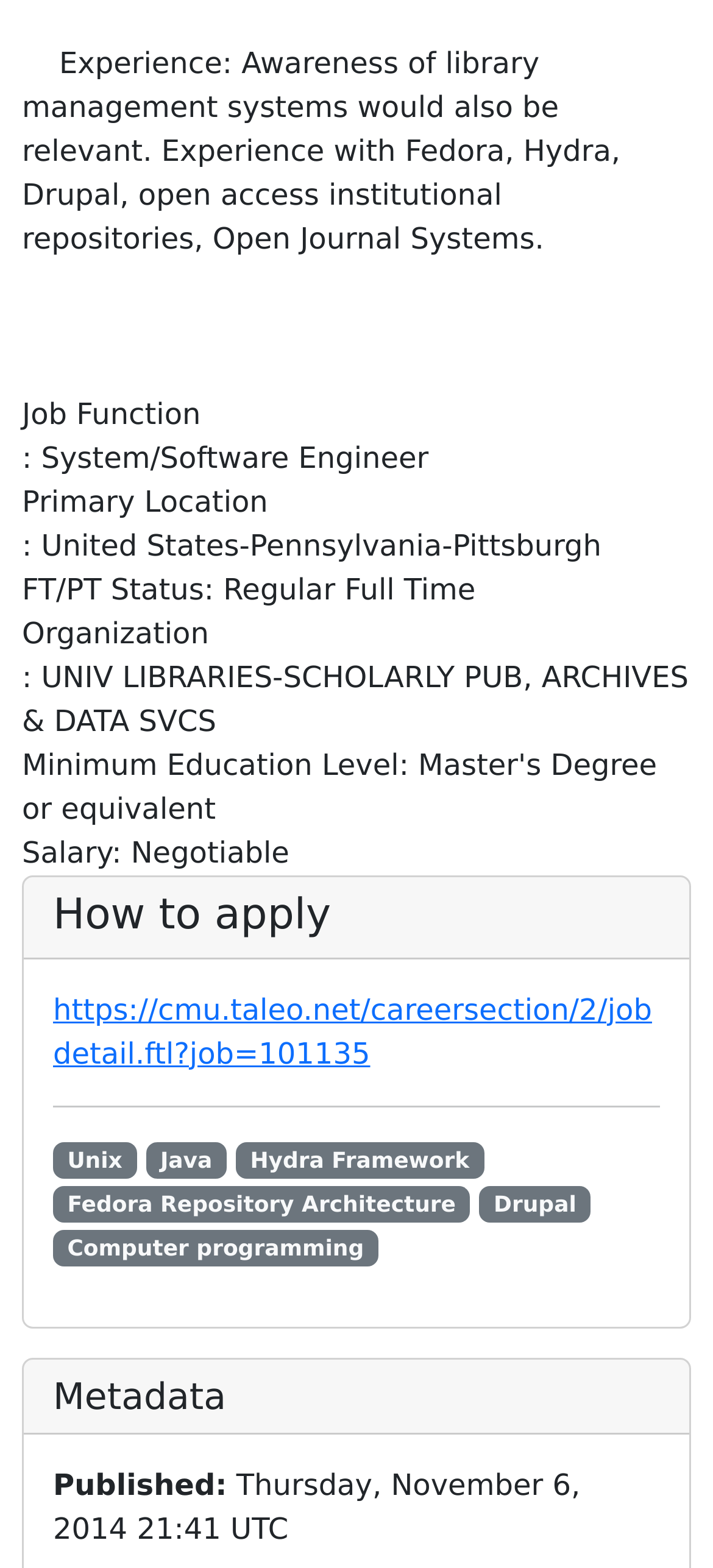Determine the bounding box coordinates for the area that needs to be clicked to fulfill this task: "Check the job metadata". The coordinates must be given as four float numbers between 0 and 1, i.e., [left, top, right, bottom].

[0.074, 0.876, 0.926, 0.904]